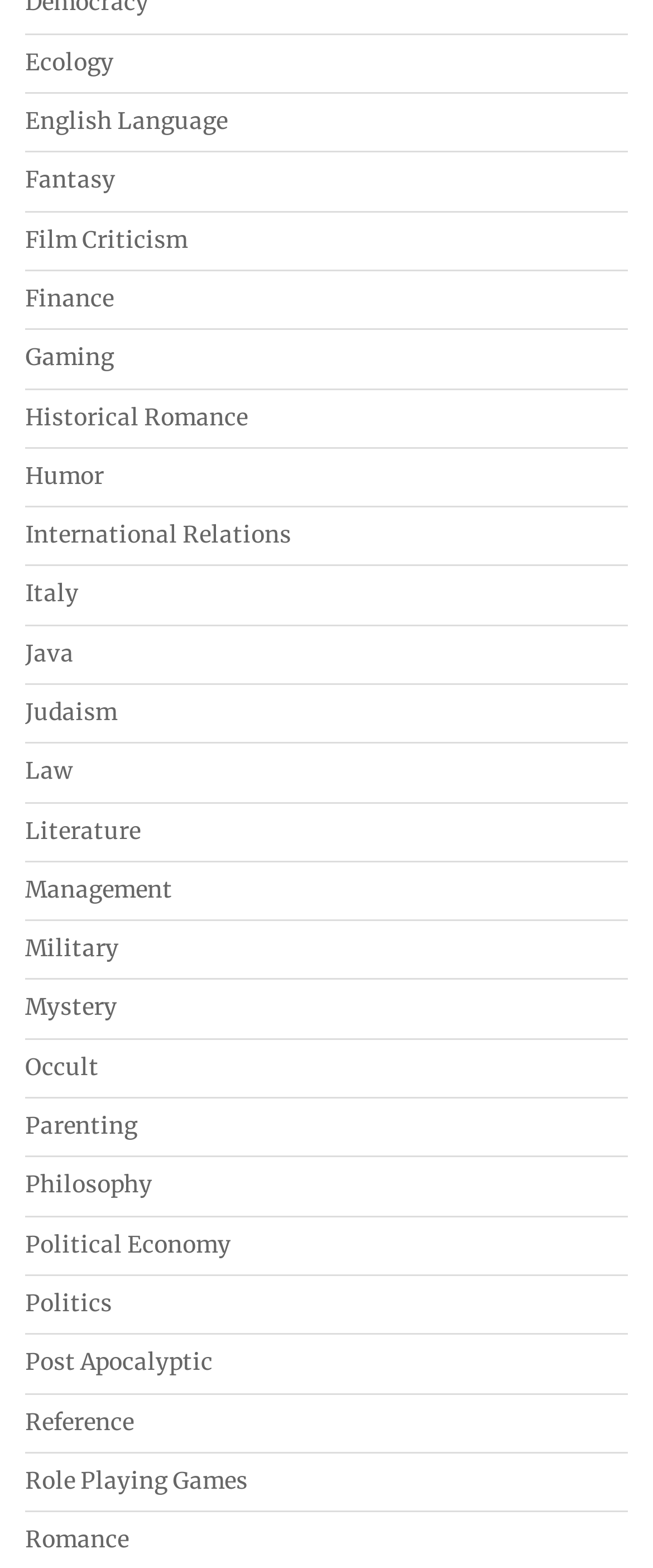Please provide a brief answer to the following inquiry using a single word or phrase:
How many categories start with the letter 'P'?

3